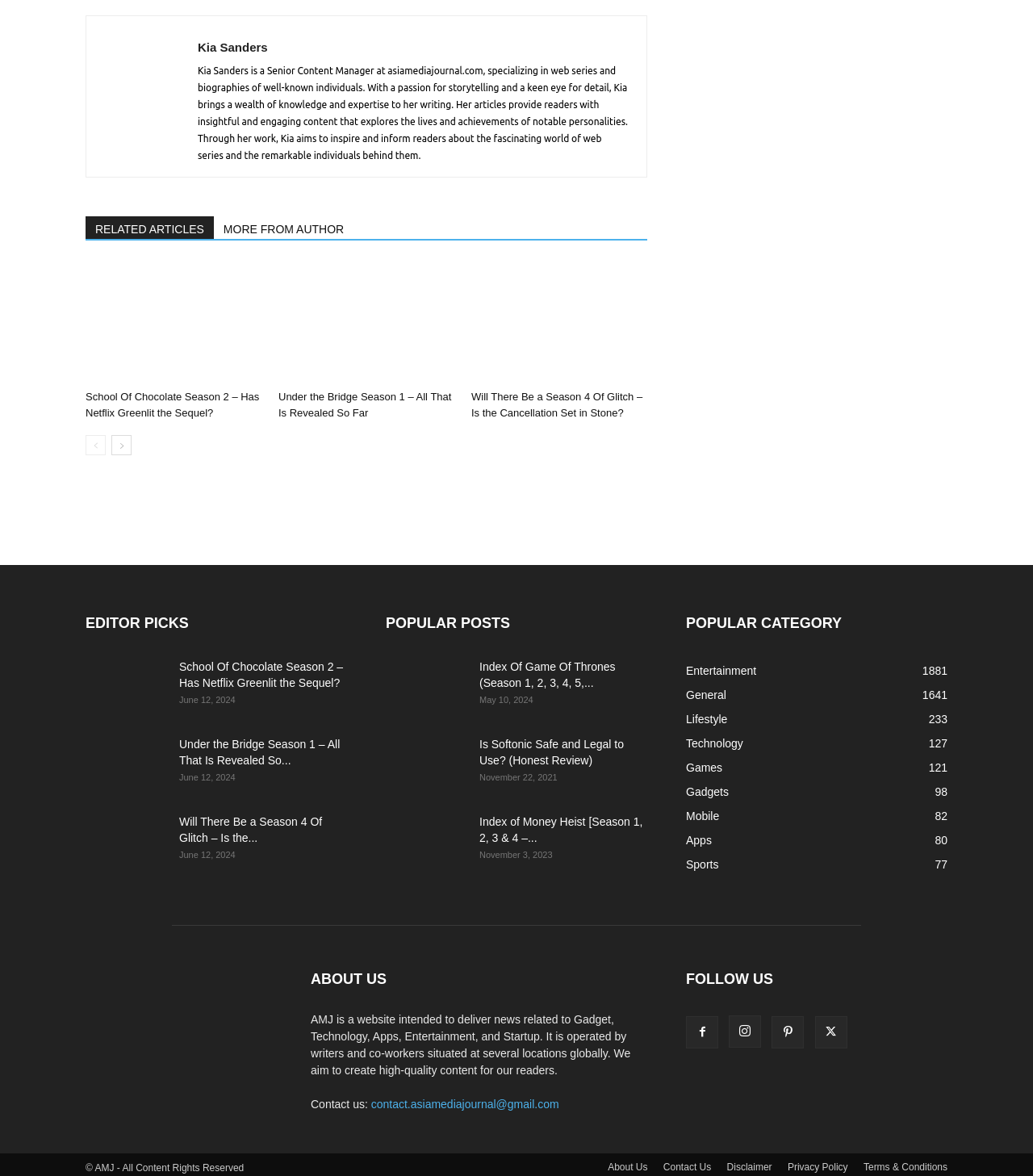Highlight the bounding box coordinates of the element that should be clicked to carry out the following instruction: "check the 'POPULAR POSTS' section". The coordinates must be given as four float numbers ranging from 0 to 1, i.e., [left, top, right, bottom].

[0.373, 0.519, 0.627, 0.539]